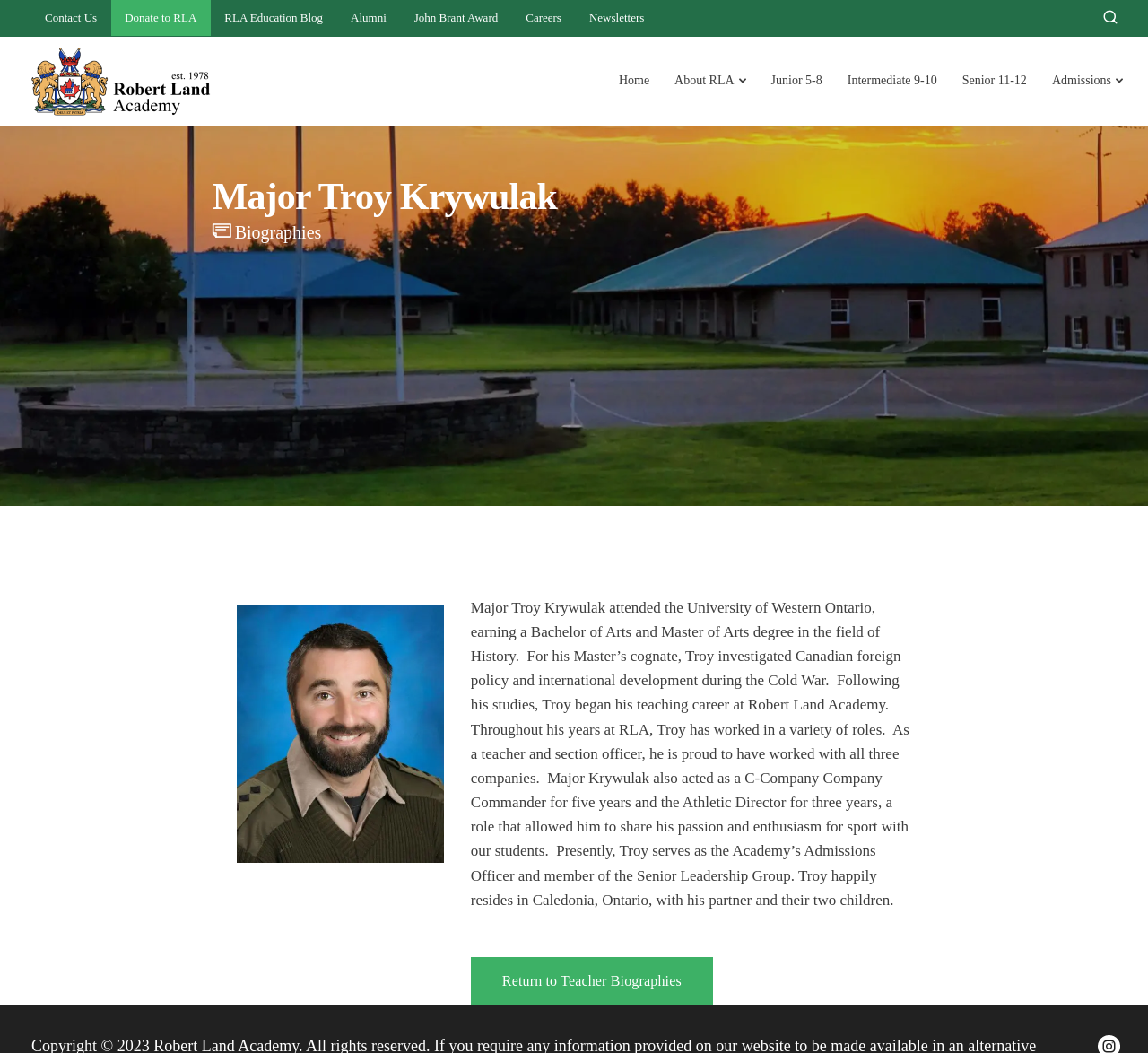What is the location of Robert Land Academy?
Could you answer the question with a detailed and thorough explanation?

The webpage provides contact information, including the address of Robert Land Academy, which is 6727 S Chippawa Rd, Wellandport, ON L0R 2J0.